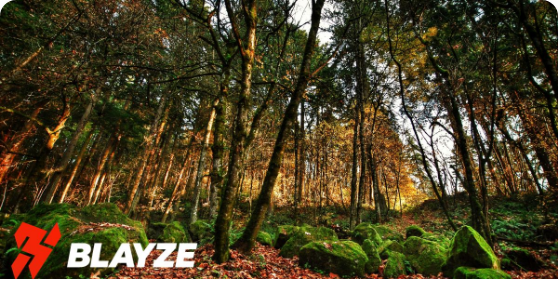Produce a meticulous caption for the image.

A vibrant forest scene showcasing towering trees with a mix of green and autumn foliage, bathed in warm sunlight filtering through the canopy. The ground is covered with lush, mossy rocks and scattered fallen leaves, creating a serene and inviting atmosphere. In the foreground, a bold red logo with the name "BLAYZE" enhances the imagery, adding a modern touch to the natural beauty. This image evokes a sense of adventure and connection to nature, aligning well with themes of exploration and outdoor activities.